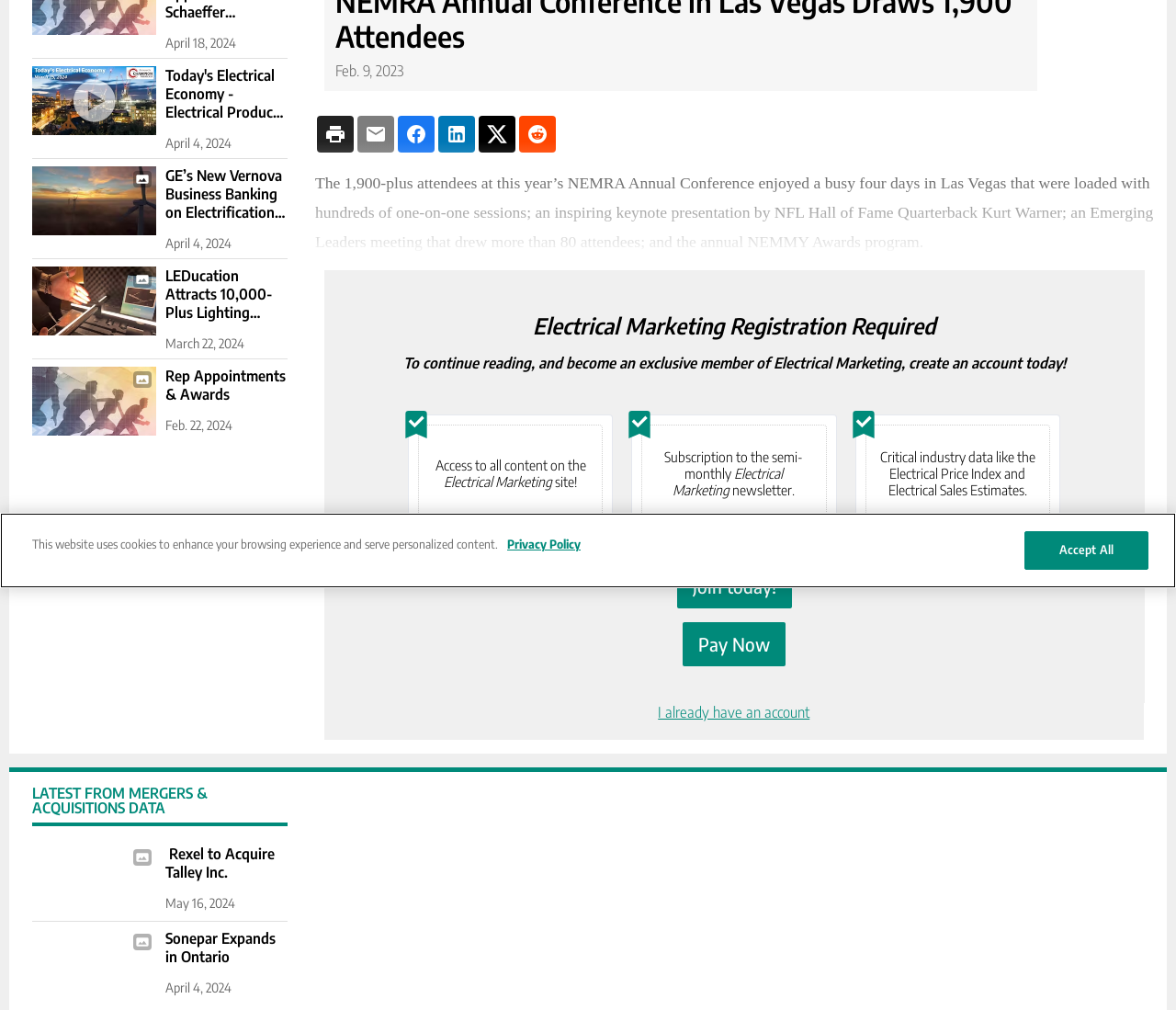Find and provide the bounding box coordinates for the UI element described here: "https://twitter.com/electricalmktg". The coordinates should be given as four float numbers between 0 and 1: [left, top, right, bottom].

[0.012, 0.302, 0.036, 0.329]